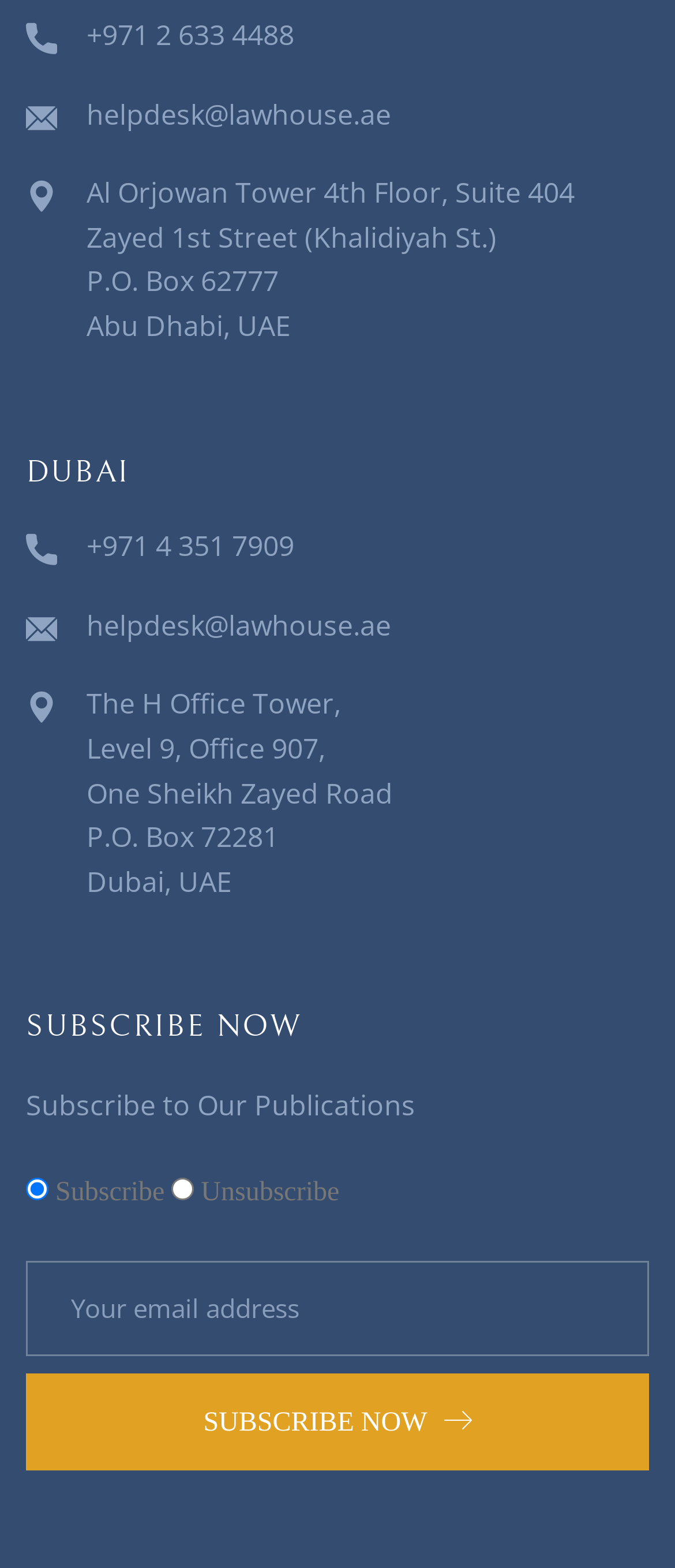Identify the bounding box coordinates for the UI element described by the following text: "Subscribe now". Provide the coordinates as four float numbers between 0 and 1, in the format [left, top, right, bottom].

[0.038, 0.875, 0.962, 0.937]